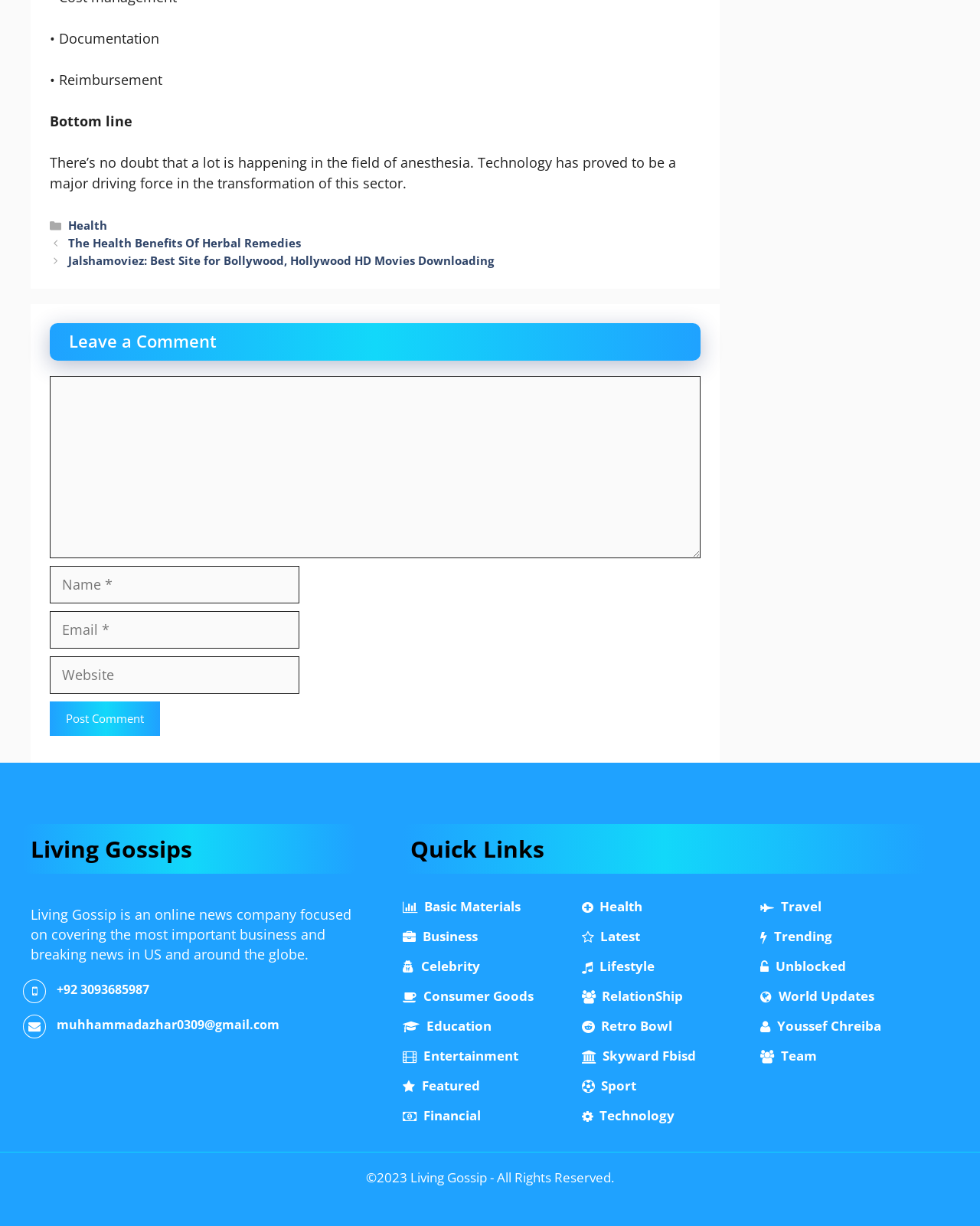Provide the bounding box coordinates of the area you need to click to execute the following instruction: "Click the 'Learn More' button".

None